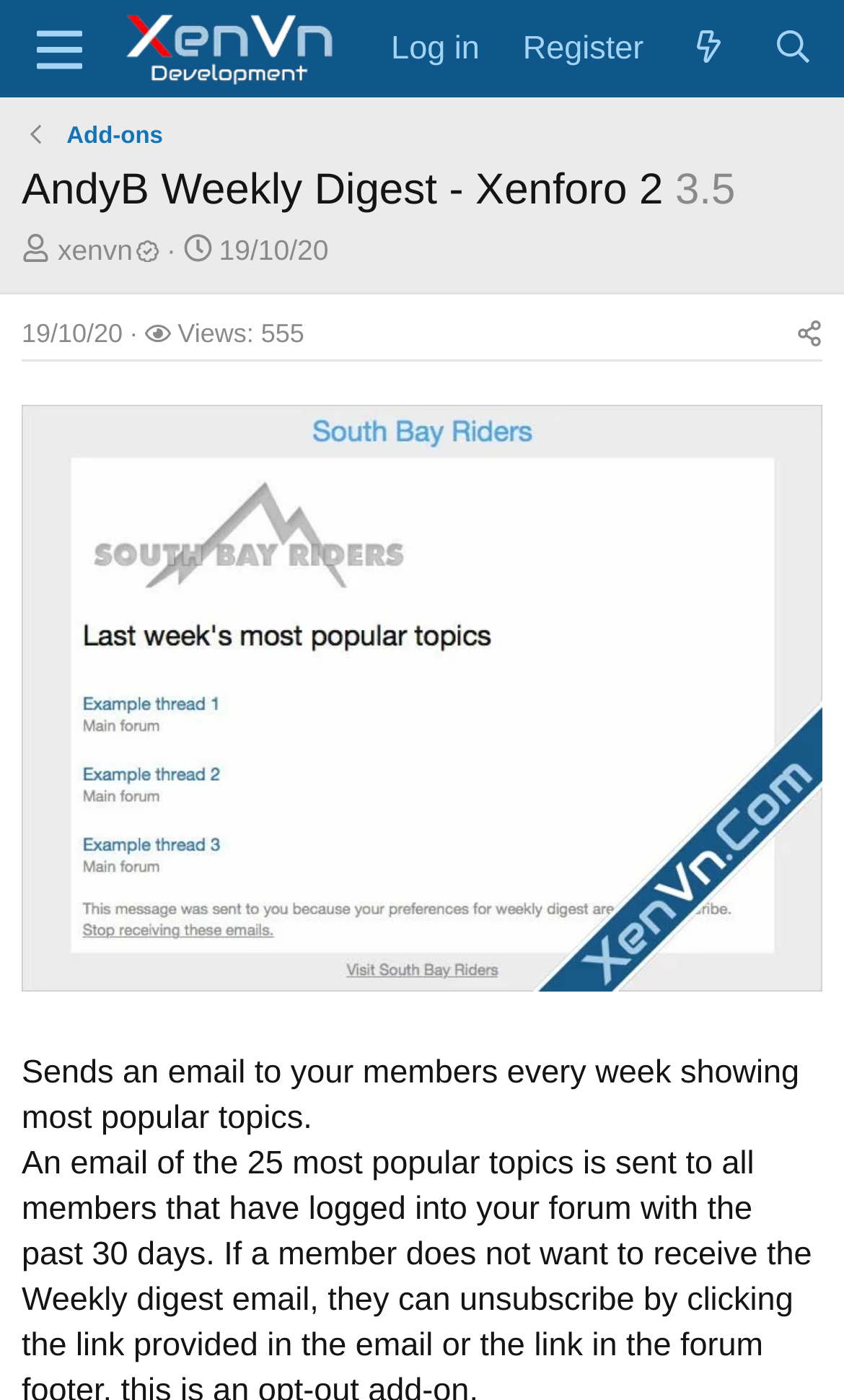Determine the bounding box coordinates (top-left x, top-left y, bottom-right x, bottom-right y) of the UI element described in the following text: parent_node: Log in aria-label="Menu"

[0.01, 0.004, 0.13, 0.066]